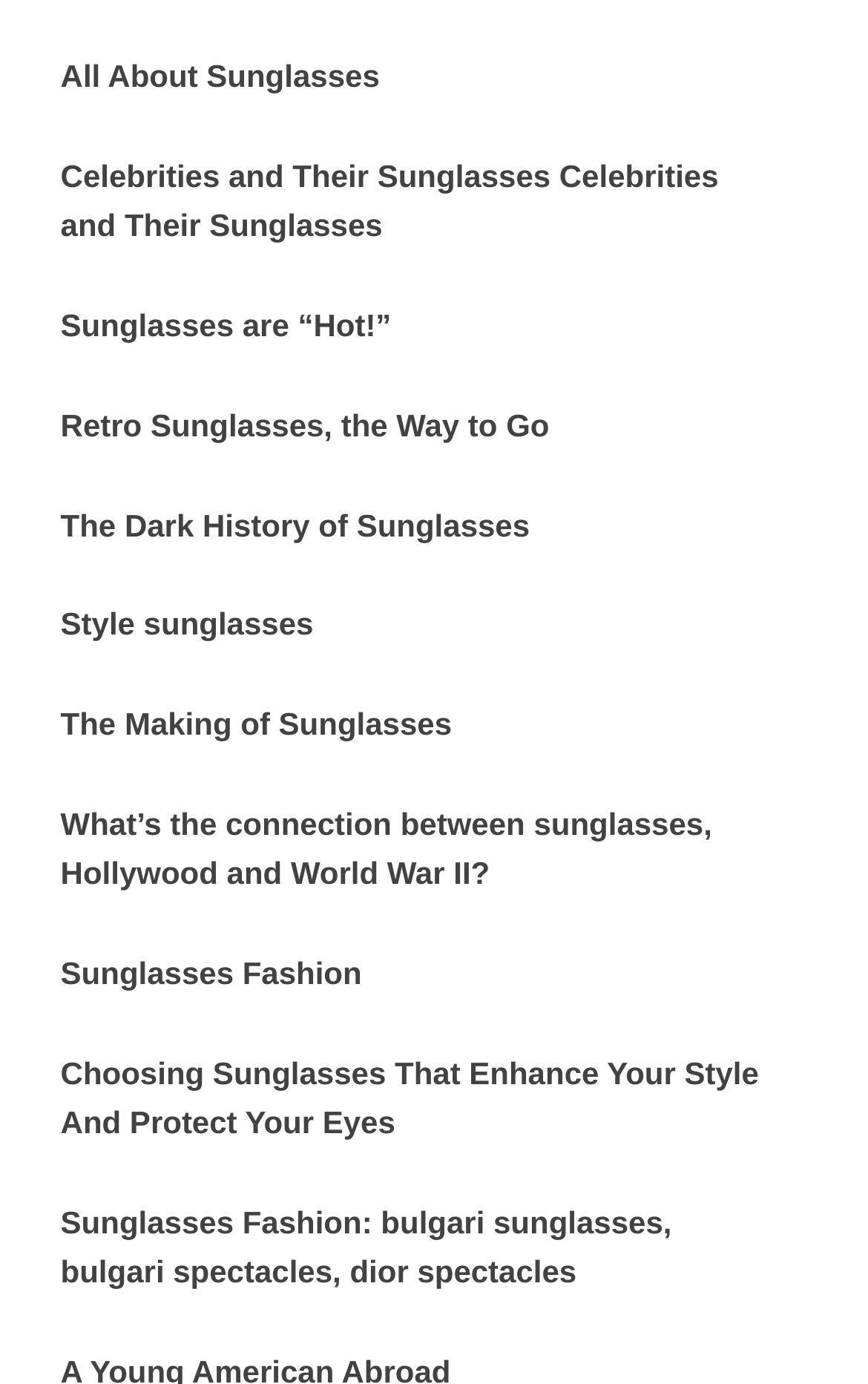Identify and provide the bounding box for the element described by: "Sign in".

None